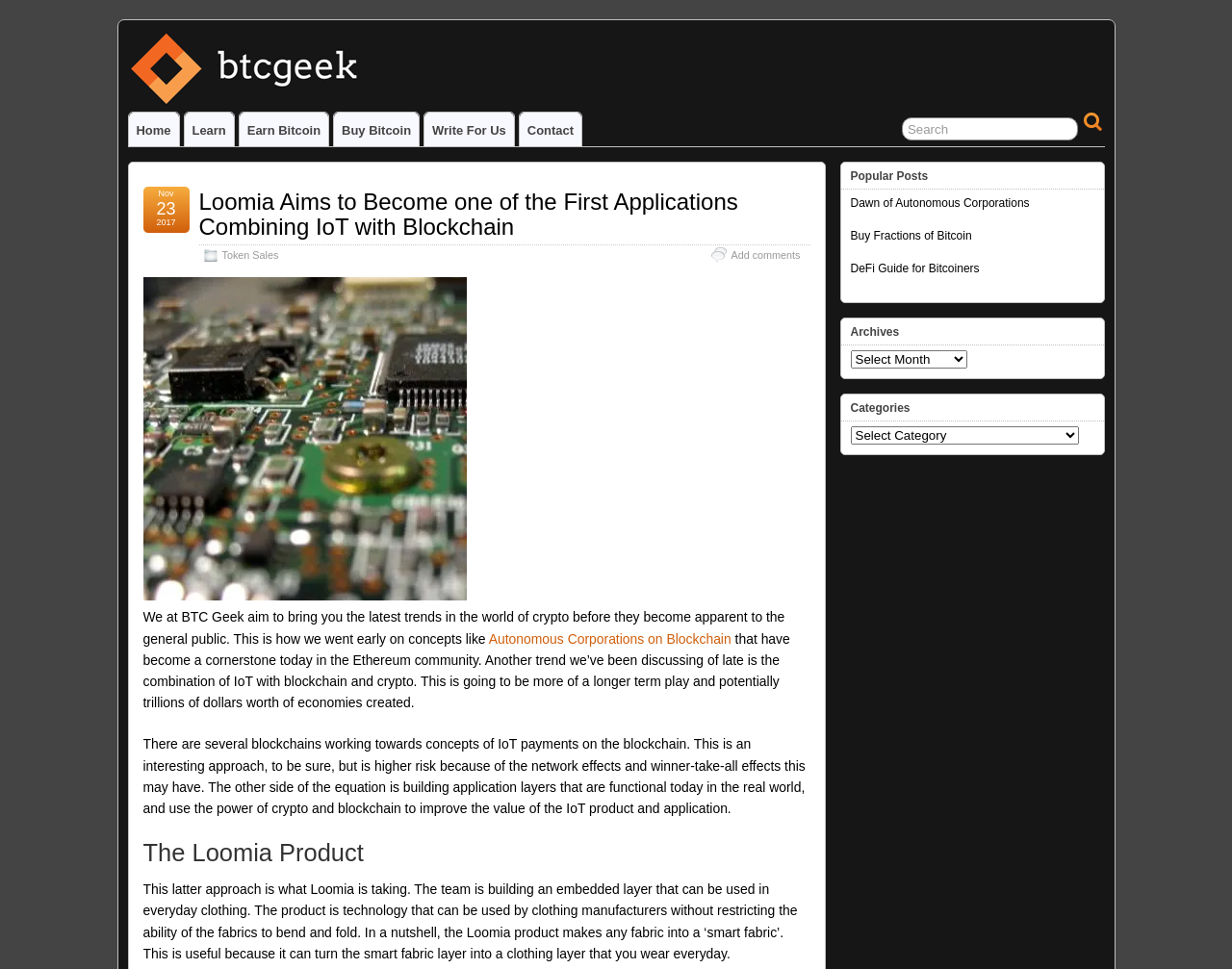Generate a comprehensive description of the webpage.

The webpage is about Loomia, a company that combines IoT with blockchain technology through a wearable layer embedded into everyday clothing. At the top of the page, there is a search bar and a navigation menu with links to "Home", "Learn", "Earn Bitcoin", "Buy Bitcoin", "Write For Us", and "Contact". 

Below the navigation menu, there is a header section with a heading that reads "Loomia Aims to Become one of the First Applications Combining IoT with Blockchain". This section also contains a link to "Token Sales" and a date "Nov 23, 2017". 

To the right of the header section, there is an image related to Loomia IoT and blockchain. Below the image, there is a block of text that discusses the trend of combining IoT with blockchain and crypto, and how Loomia is taking a different approach by building an application layer that is functional today in the real world.

Further down the page, there is a section with a heading "The Loomia Product", which describes the Loomia product as an embedded layer that can be used in everyday clothing, making any fabric into a "smart fabric".

On the right side of the page, there are three complementary sections. The first section has a heading "Popular Posts" and lists three links to articles. The second section has a heading "Archives" and contains a combobox to select archives. The third section has a heading "Categories" and also contains a combobox to select categories.